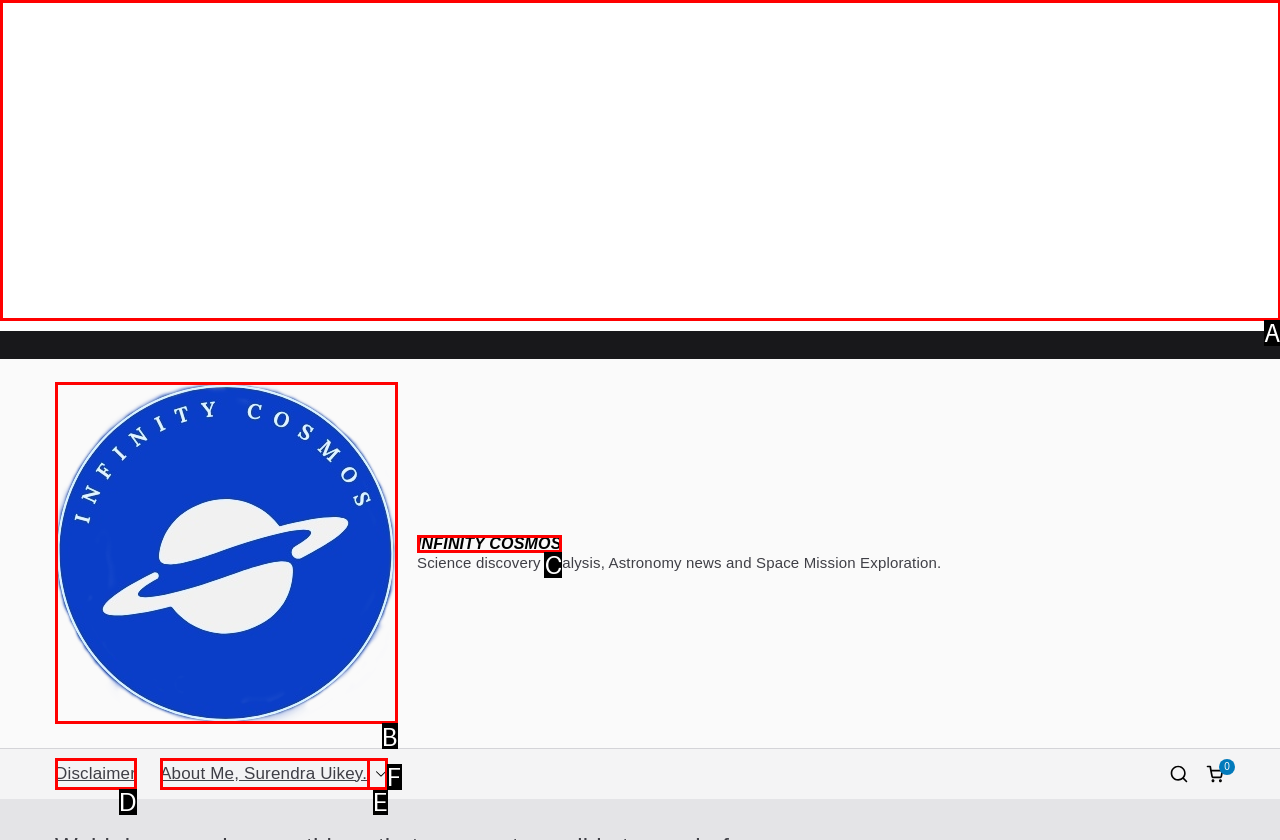Choose the option that matches the following description: INFINITY COSMOS
Reply with the letter of the selected option directly.

C